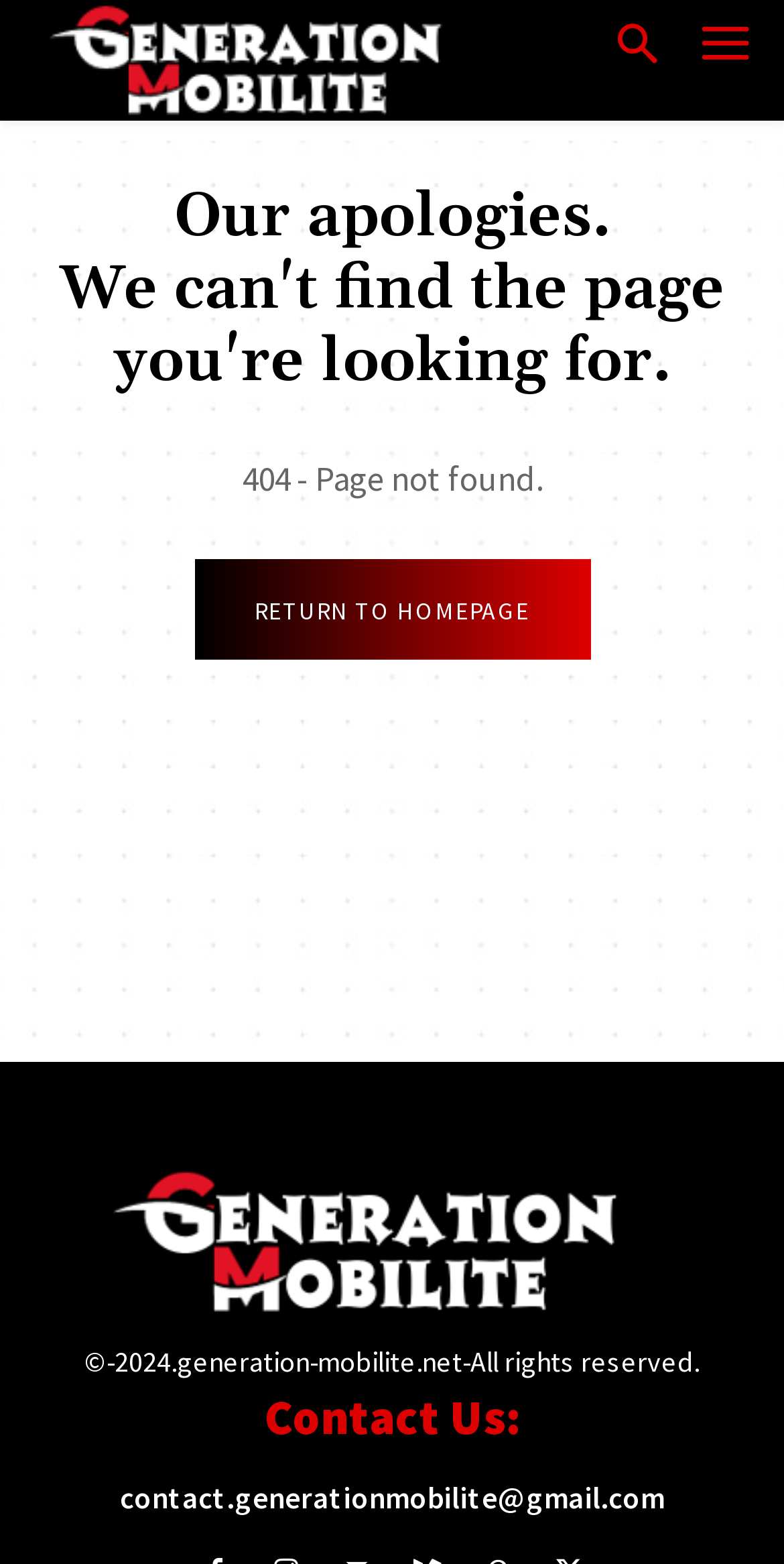Predict the bounding box of the UI element that fits this description: "Return to Homepage".

[0.247, 0.358, 0.753, 0.422]